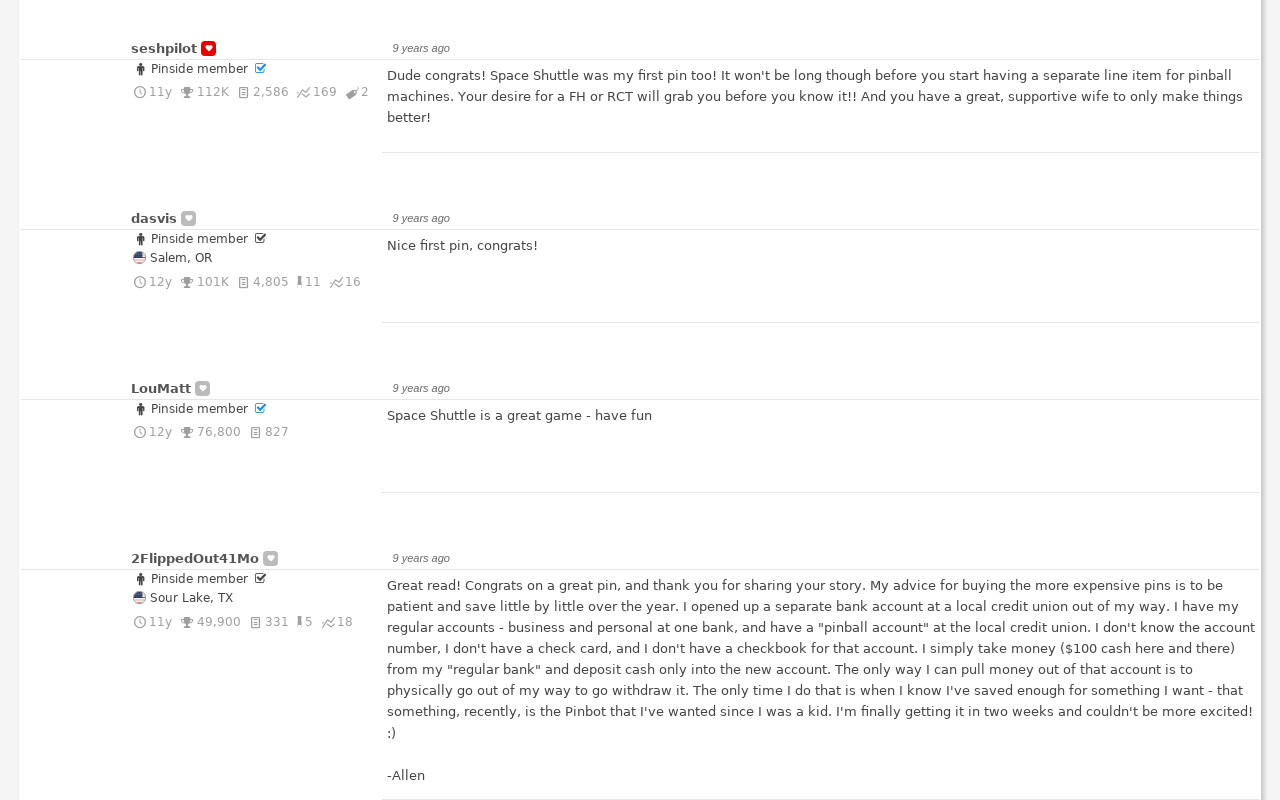Given the description of a UI element: "Pinterest Pinterest", identify the bounding box coordinates of the matching element in the webpage screenshot.

None